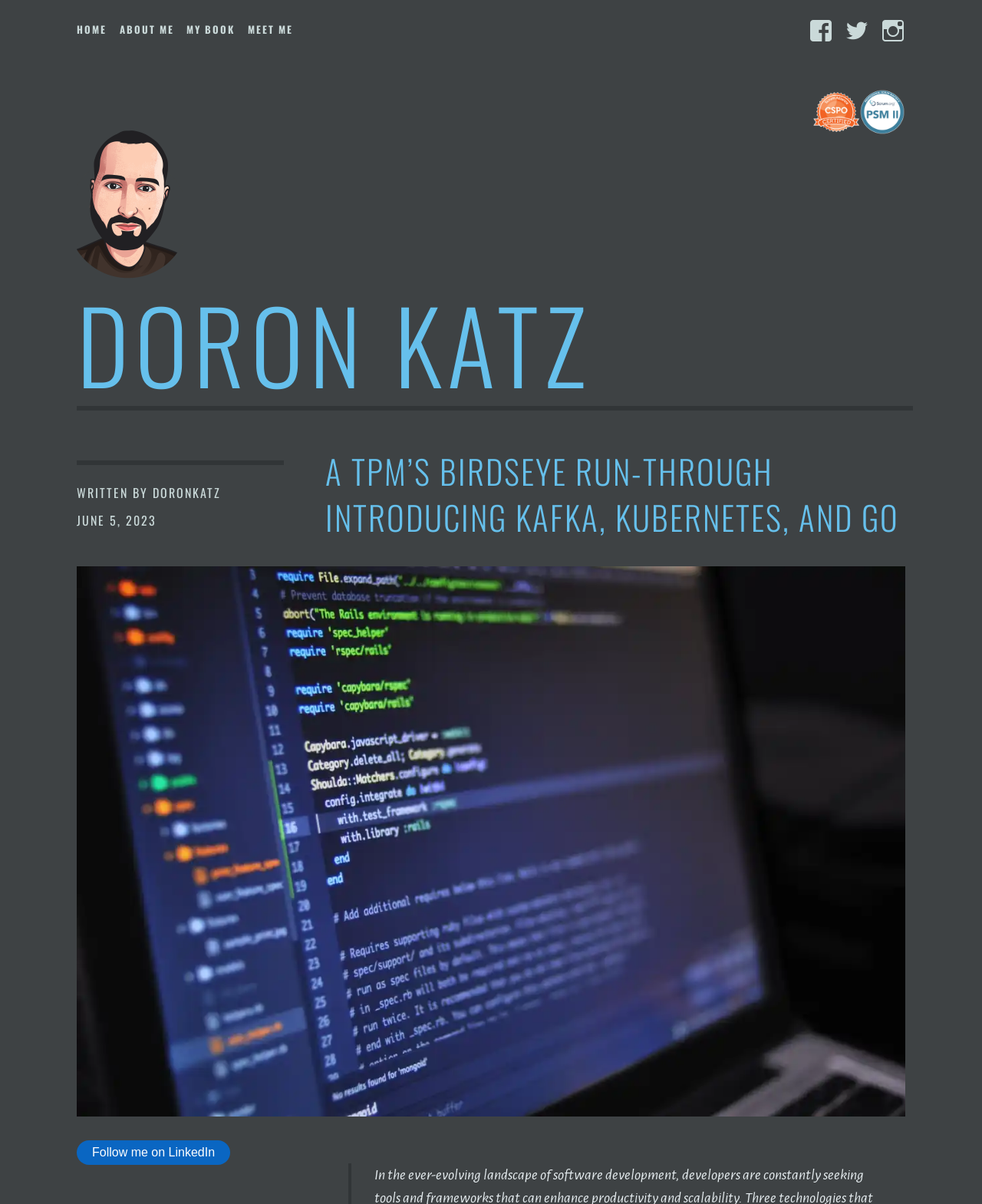Given the element description: "doronkatz", predict the bounding box coordinates of this UI element. The coordinates must be four float numbers between 0 and 1, given as [left, top, right, bottom].

[0.155, 0.401, 0.225, 0.417]